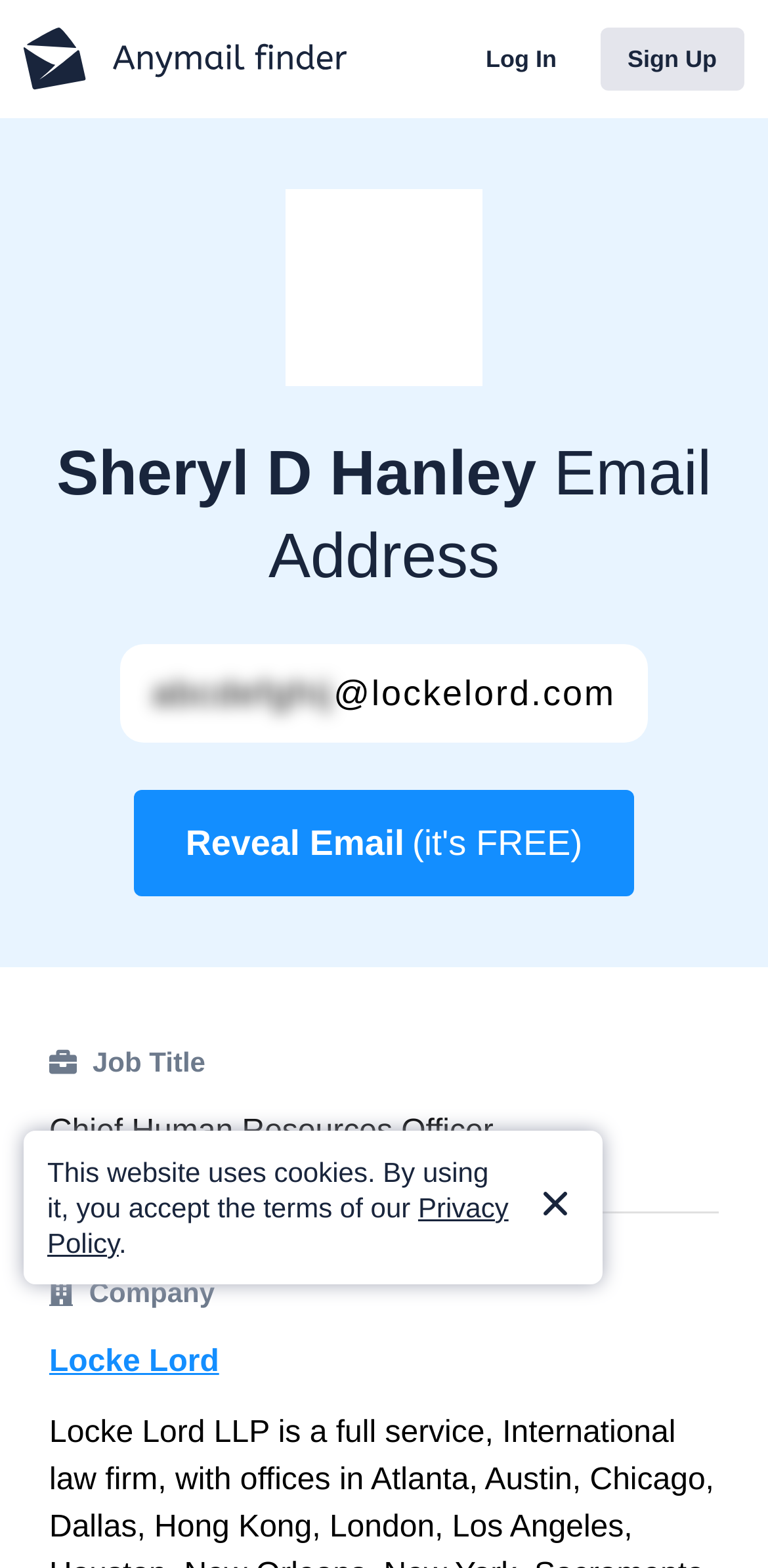Using the provided element description "Reveal Email (it's FREE)", determine the bounding box coordinates of the UI element.

[0.175, 0.504, 0.825, 0.572]